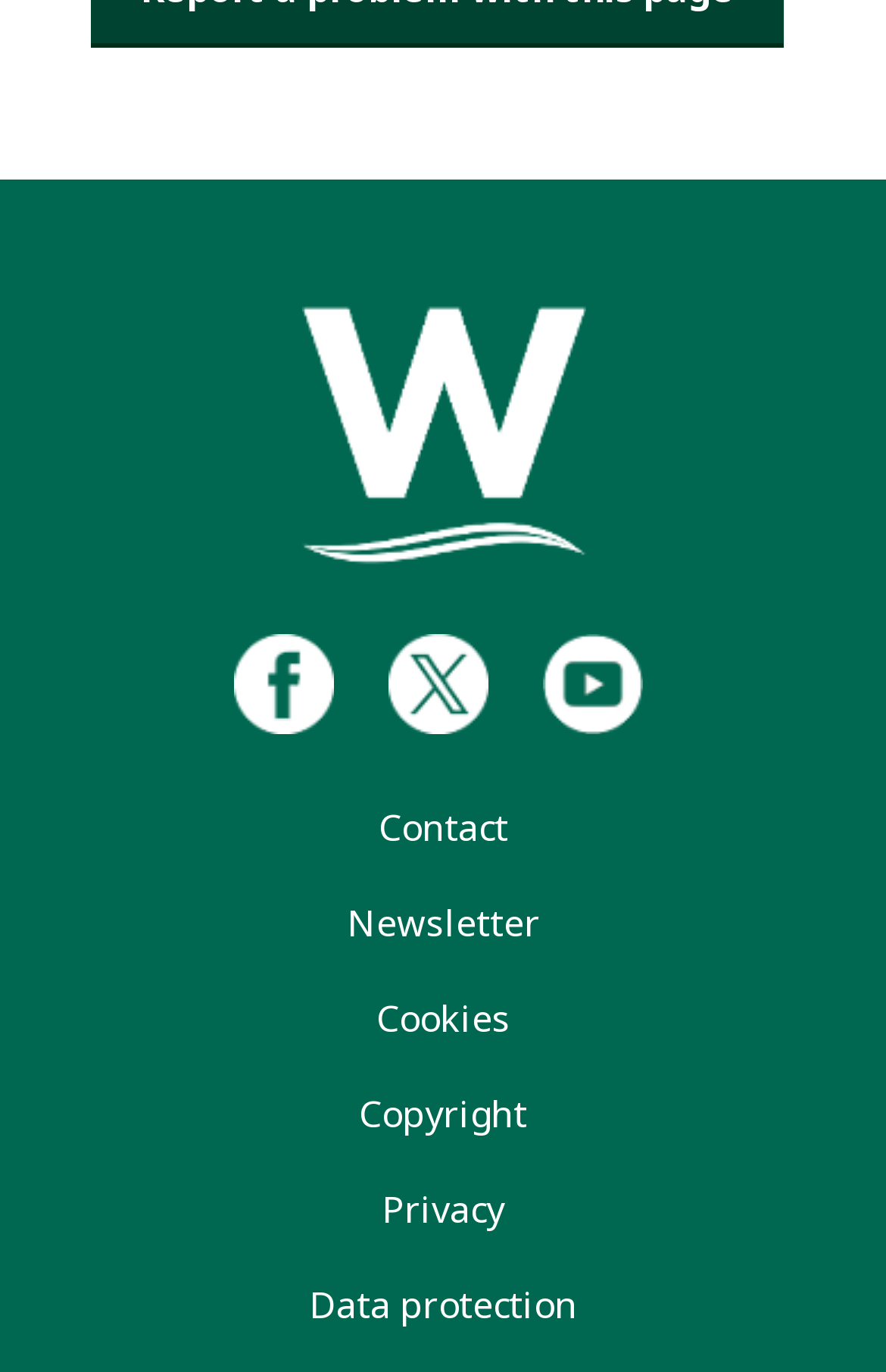Can you show the bounding box coordinates of the region to click on to complete the task described in the instruction: "visit pet help reviews uk"?

None